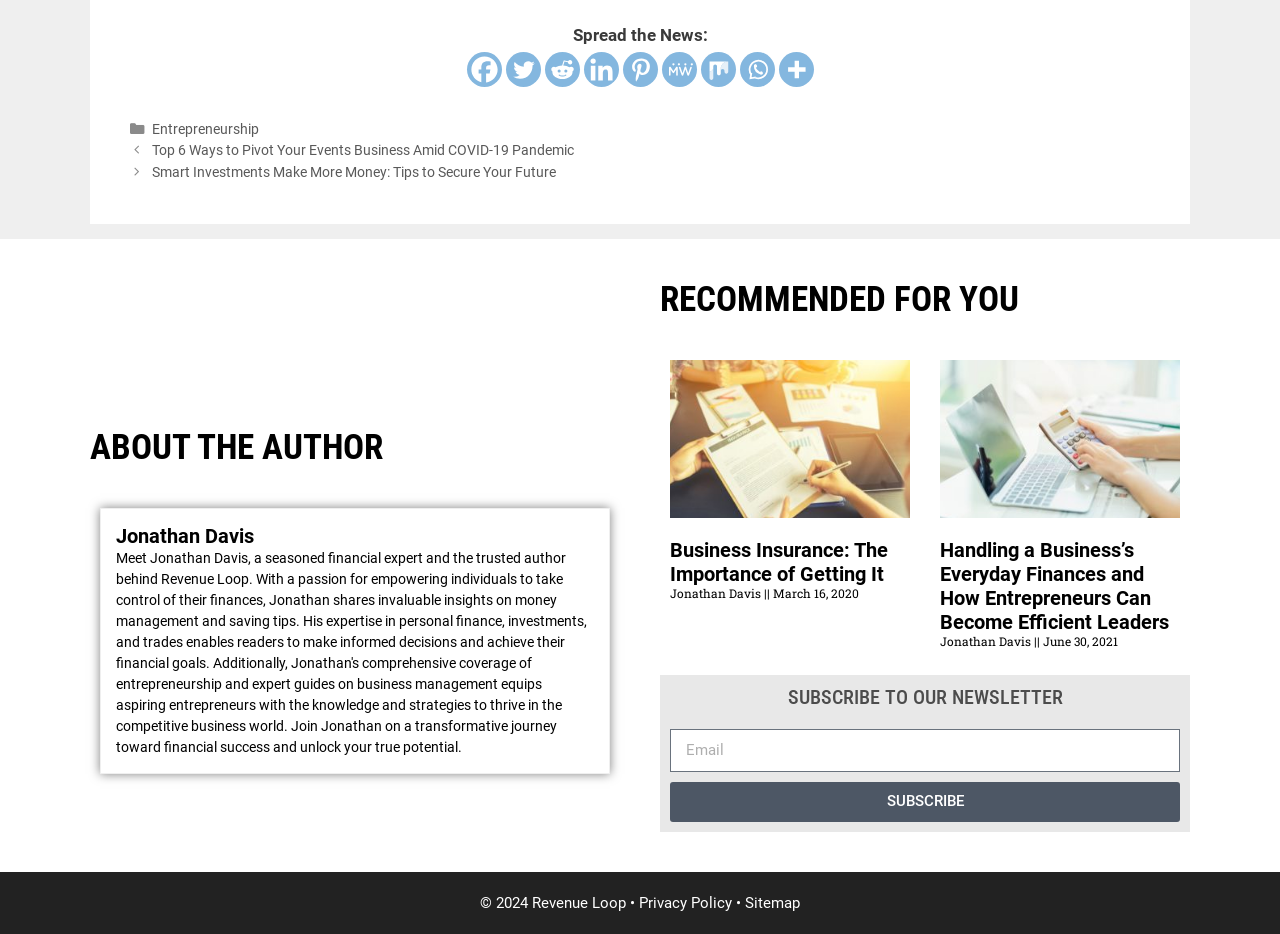What is the copyright year of the webpage?
Please provide a comprehensive and detailed answer to the question.

The answer can be found by looking at the bottom of the webpage, where the copyright information is displayed, stating '© 2024 Revenue Loop •'.